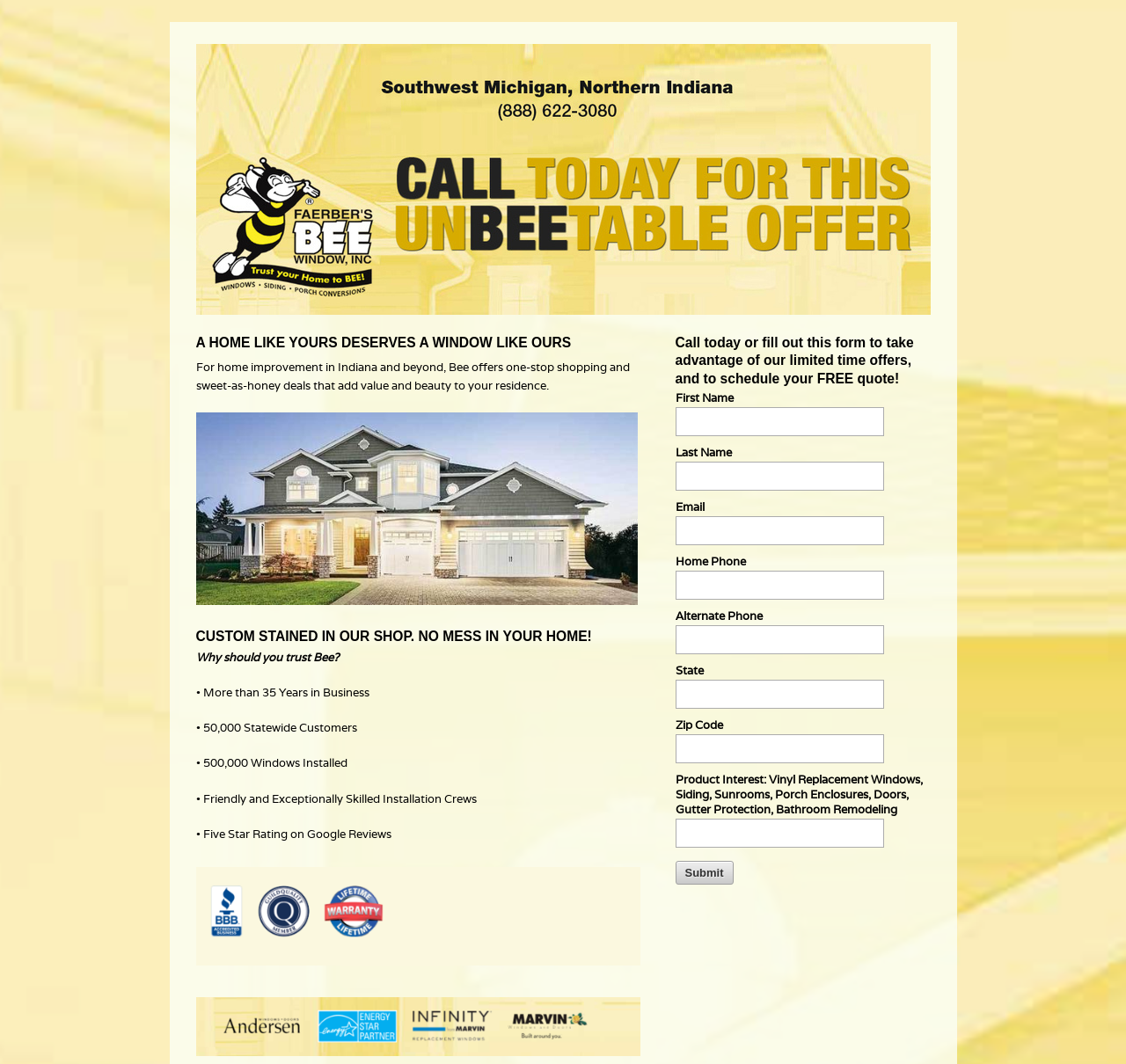Given the element description name="commit" value="Submit", predict the bounding box coordinates for the UI element in the webpage screenshot. The format should be (top-left x, top-left y, bottom-right x, bottom-right y), and the values should be between 0 and 1.

[0.6, 0.809, 0.651, 0.831]